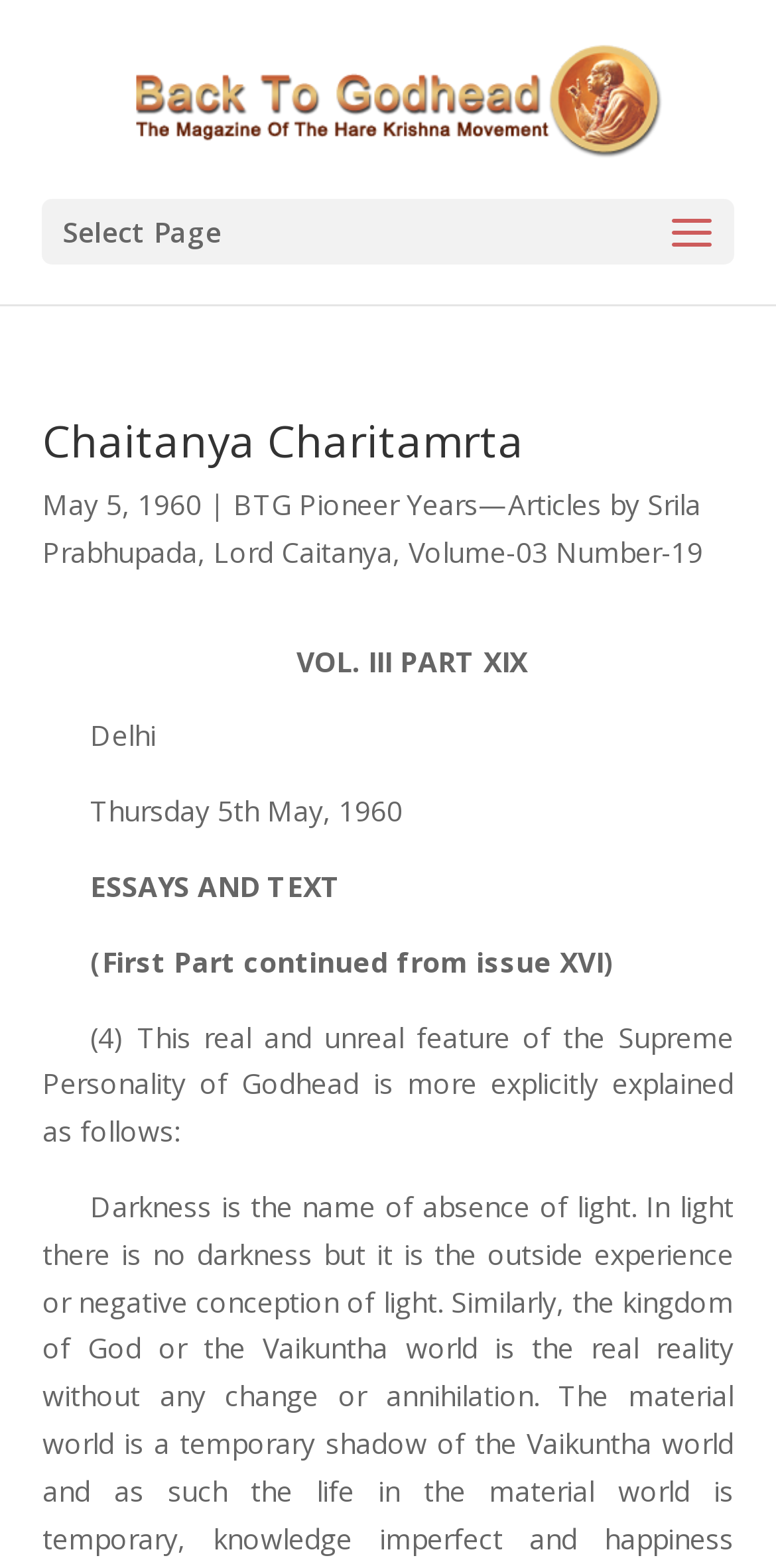What is the name of the publication?
Provide an in-depth answer to the question, covering all aspects.

The name of the publication can be determined by looking at the top of the webpage, where it says 'Chaitanya Charitamrta – Back To Godhead'. The 'Back To Godhead' part is likely the name of the publication.